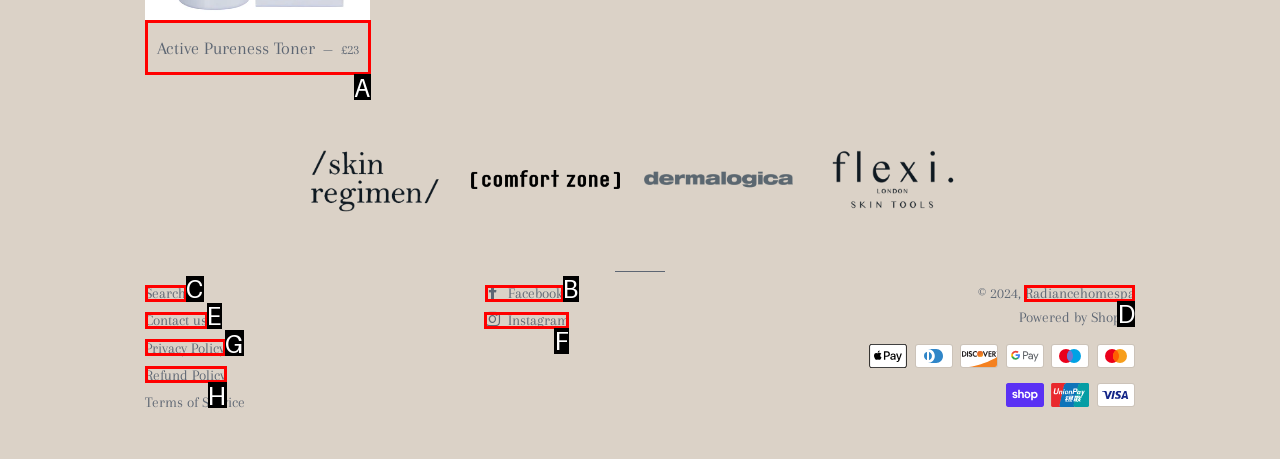From the options shown in the screenshot, tell me which lettered element I need to click to complete the task: Click the 'Cognitivo-Comportamental' link.

None